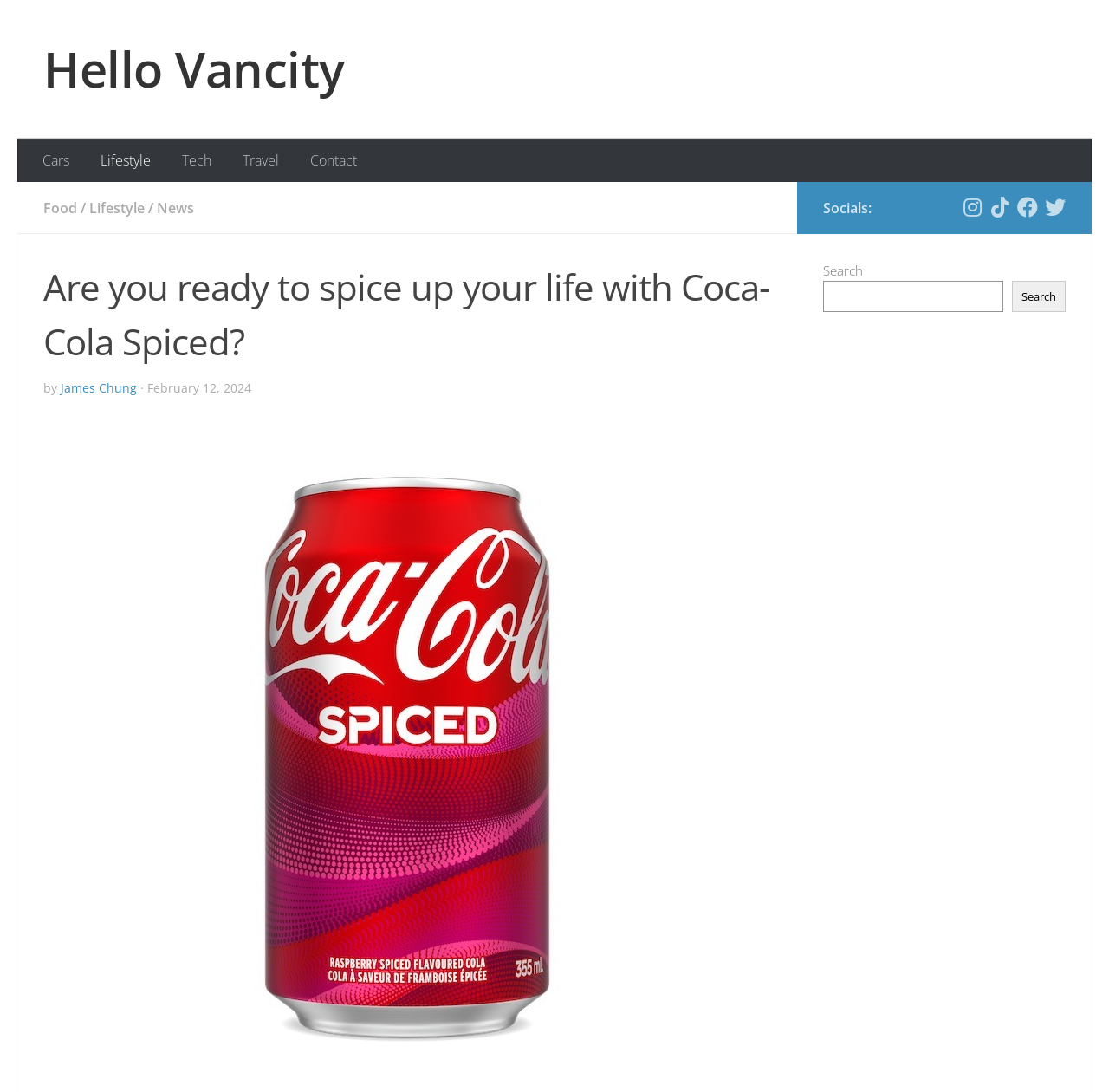Please find the bounding box coordinates of the element that needs to be clicked to perform the following instruction: "Follow us on Instagram". The bounding box coordinates should be four float numbers between 0 and 1, represented as [left, top, right, bottom].

[0.867, 0.18, 0.886, 0.199]